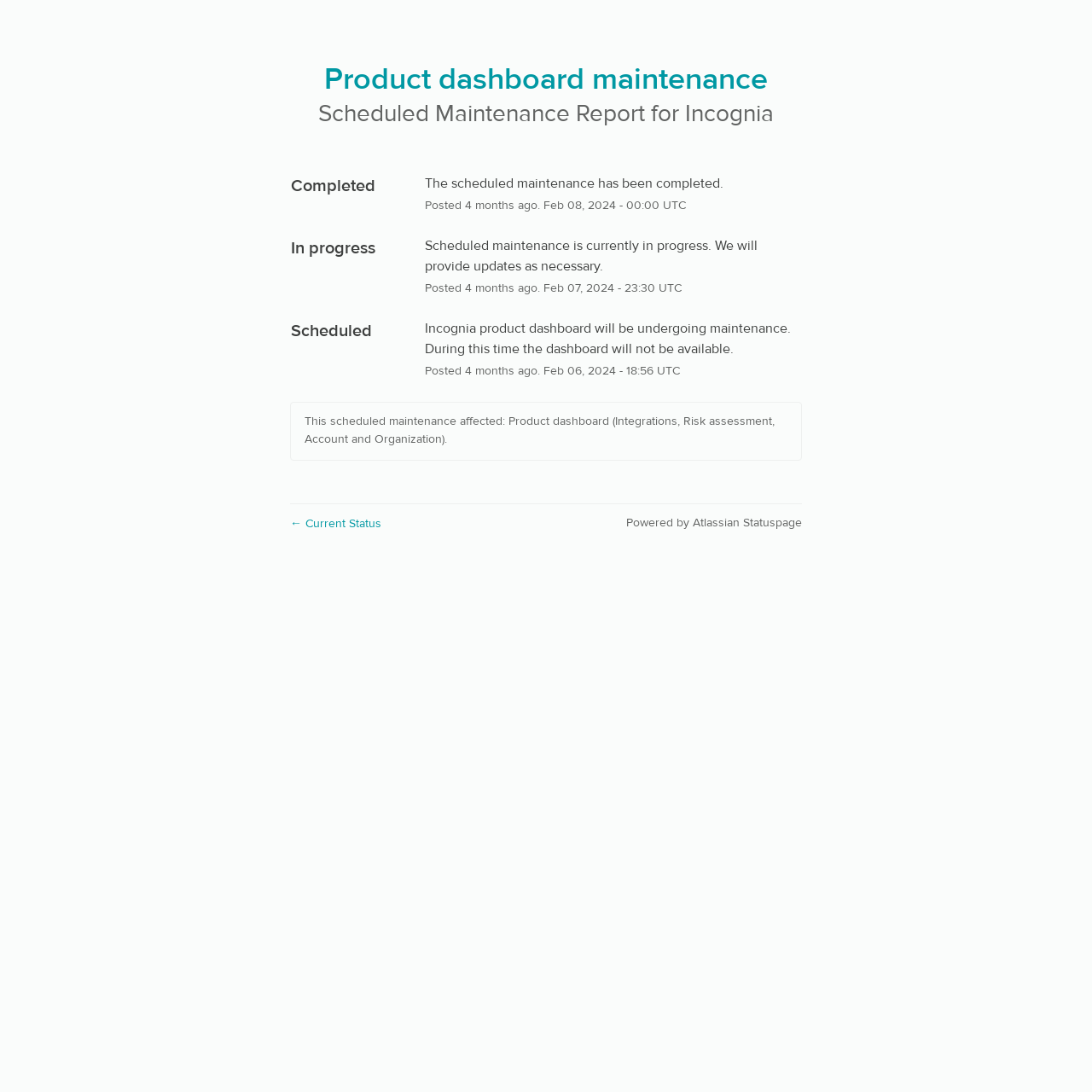How many months ago was the scheduled maintenance posted?
Provide a short answer using one word or a brief phrase based on the image.

4